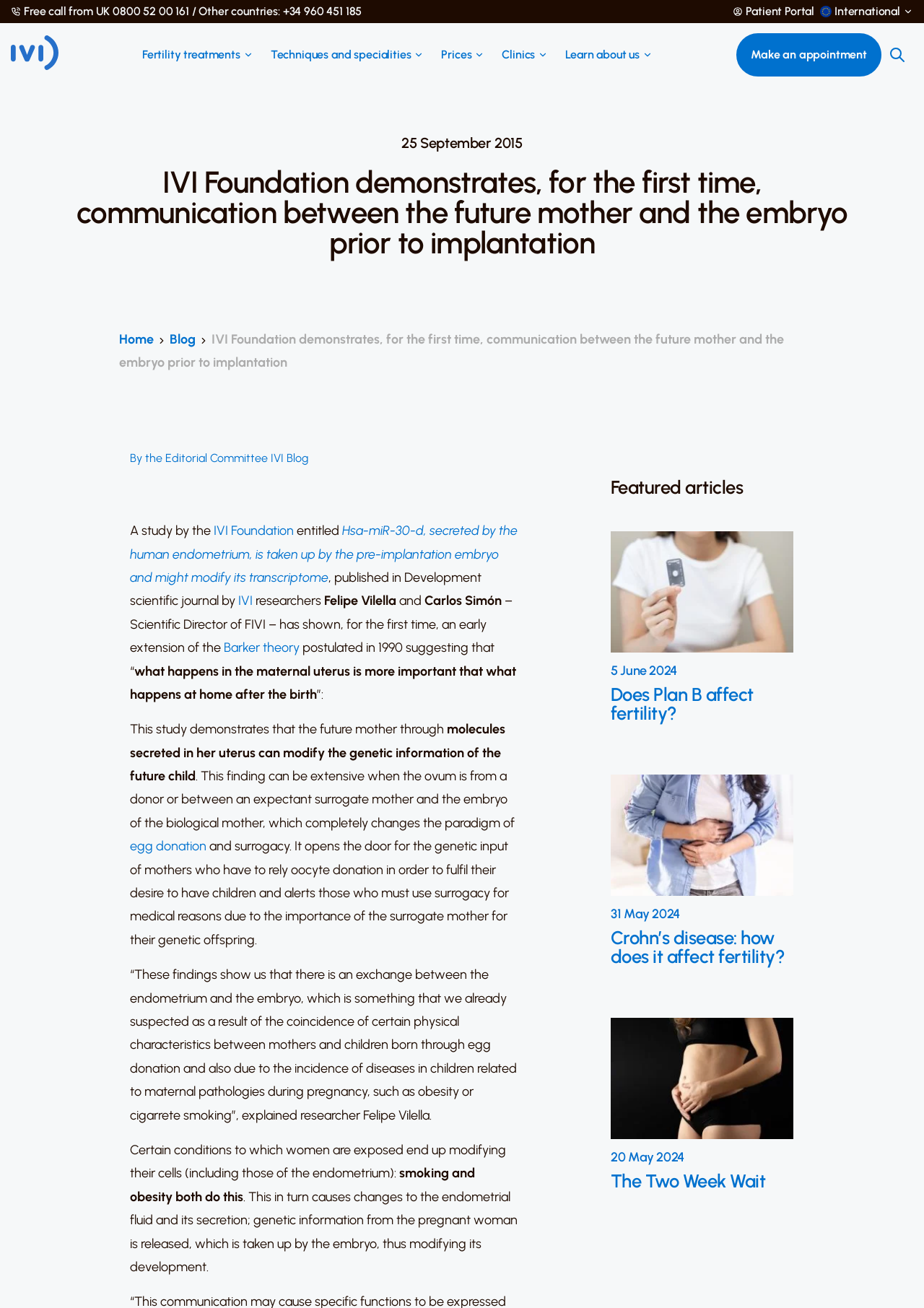Create an in-depth description of the webpage, covering main sections.

The webpage is about IVI Foundation, a fertility clinic, and features a study on communication between the future mother and the embryo prior to implantation. At the top of the page, there is a logo and a navigation menu with links to "Patient Portal", "International", and other sections. Below the navigation menu, there is a prominent heading that reads "IVI Foundation demonstrates, for the first time, communication between the future mother and the embryo prior to implantation". 

On the left side of the page, there are several buttons and links to different sections of the website, including "Fertility treatments", "Techniques and specialities", "Prices", "Clinics", and "Learn about us". Each of these buttons has an accompanying image.

The main content of the page is a long article that discusses the study and its findings. The article is divided into several paragraphs and includes links to related topics, such as "Hsa-miR-30-d" and "Barker theory". The article also quotes researchers Felipe Vilella and Carlos Simón, and explains the implications of the study on egg donation and surrogacy.

On the right side of the page, there is a section titled "Featured articles" that lists several links to other articles, including "Does Plan B affect fertility?", "Crohn’s disease: how does it affect fertility?", and "The Two Week Wait". Each of these links has an accompanying image and a heading with the date of publication.

At the bottom of the page, there are links to "Home", "Blog", and "Make an appointment", as well as a copyright notice.